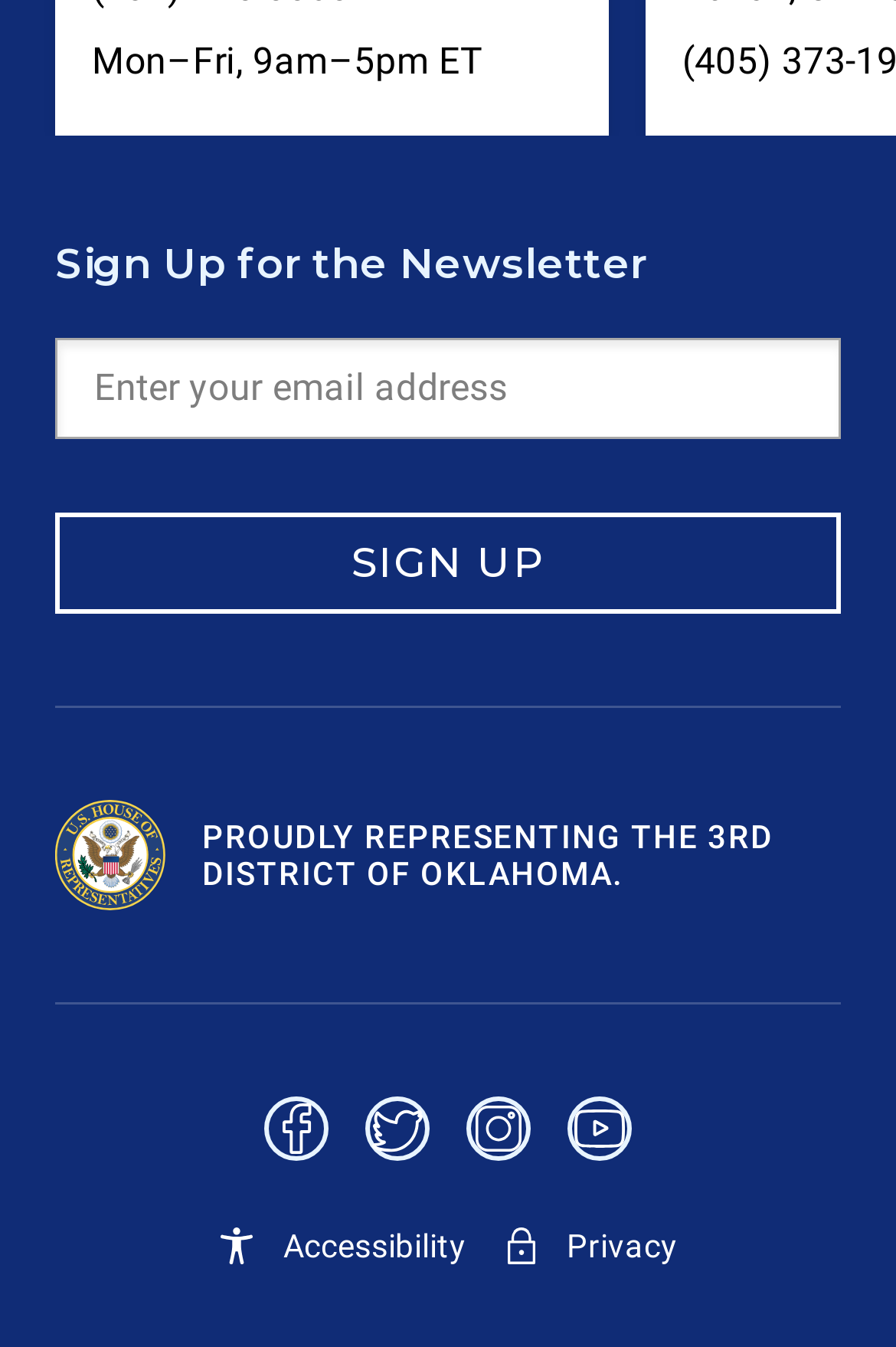Show the bounding box coordinates of the region that should be clicked to follow the instruction: "Open the menu."

None